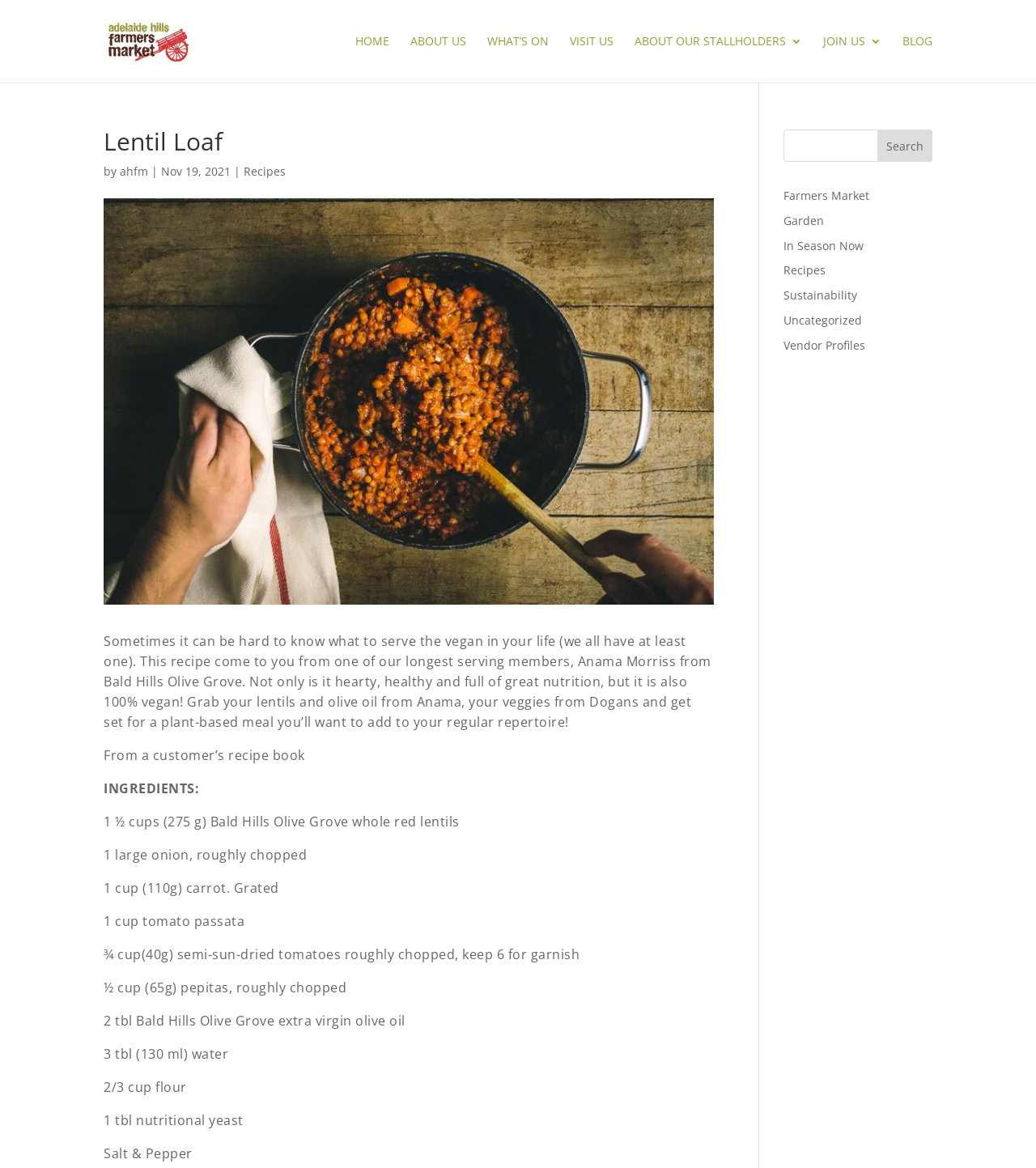Offer a comprehensive description of the webpage’s content and structure.

The webpage is about a lentil loaf recipe from the Adelaide Hills Farmers Market. At the top, there is a logo of the Adelaide Hills Farmers Market, accompanied by a link to the market's homepage. Below the logo, there is a navigation menu with links to different sections of the website, including "HOME", "ABOUT US", "WHAT'S ON", "VISIT US", and "BLOG".

On the left side of the page, there is a heading "Lentil Loaf" followed by the author's name and the date of publication, November 19, 2021. Below the heading, there is a link to the "Recipes" section. The main content of the page is a recipe for a vegan lentil loaf, which includes a brief introduction, a list of ingredients, and instructions on how to prepare the dish.

The ingredients are listed in a vertical column, with each item on a new line. The list includes lentils, onion, carrot, tomato passata, semi-sun-dried tomatoes, pepitas, olive oil, water, flour, nutritional yeast, salt, and pepper.

On the right side of the page, there is a search bar with a button labeled "Search". Below the search bar, there are links to different categories, including "Farmers Market", "Garden", "In Season Now", "Recipes", "Sustainability", "Uncategorized", and "Vendor Profiles".

At the top-right corner of the page, there is a link to "JOIN US" and a heading "ABOUT OUR STALLHOLDERS".